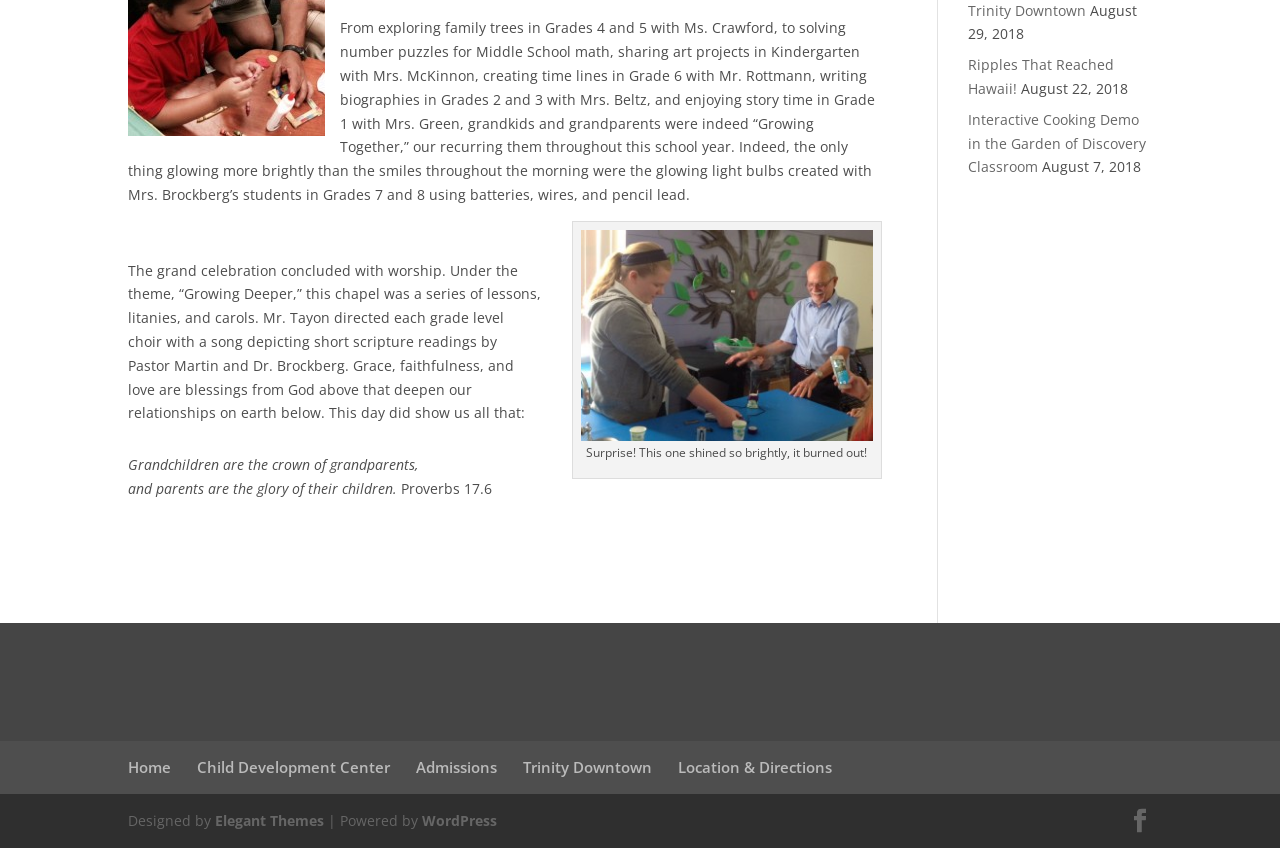Can you find the bounding box coordinates for the UI element given this description: "WordPress"? Provide the coordinates as four float numbers between 0 and 1: [left, top, right, bottom].

[0.33, 0.957, 0.388, 0.979]